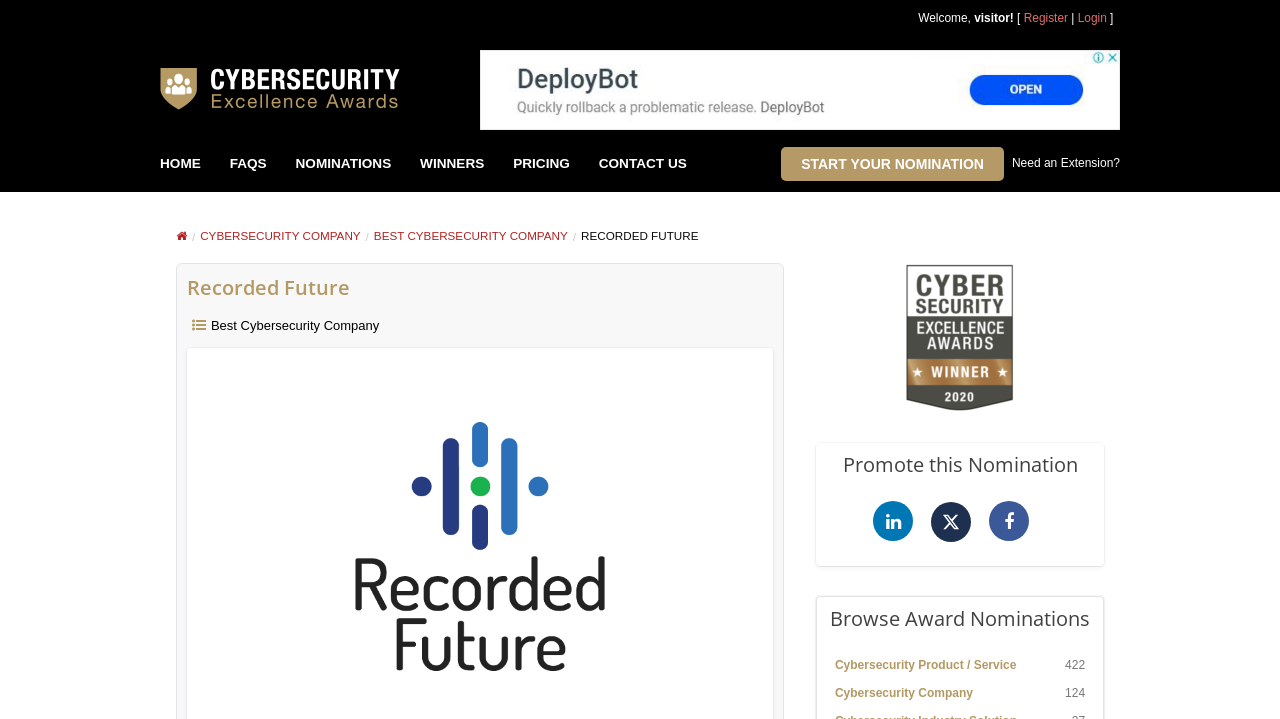Pinpoint the bounding box coordinates of the clickable element needed to complete the instruction: "View Cybersecurity Excellence Awards". The coordinates should be provided as four float numbers between 0 and 1: [left, top, right, bottom].

[0.125, 0.092, 0.312, 0.158]